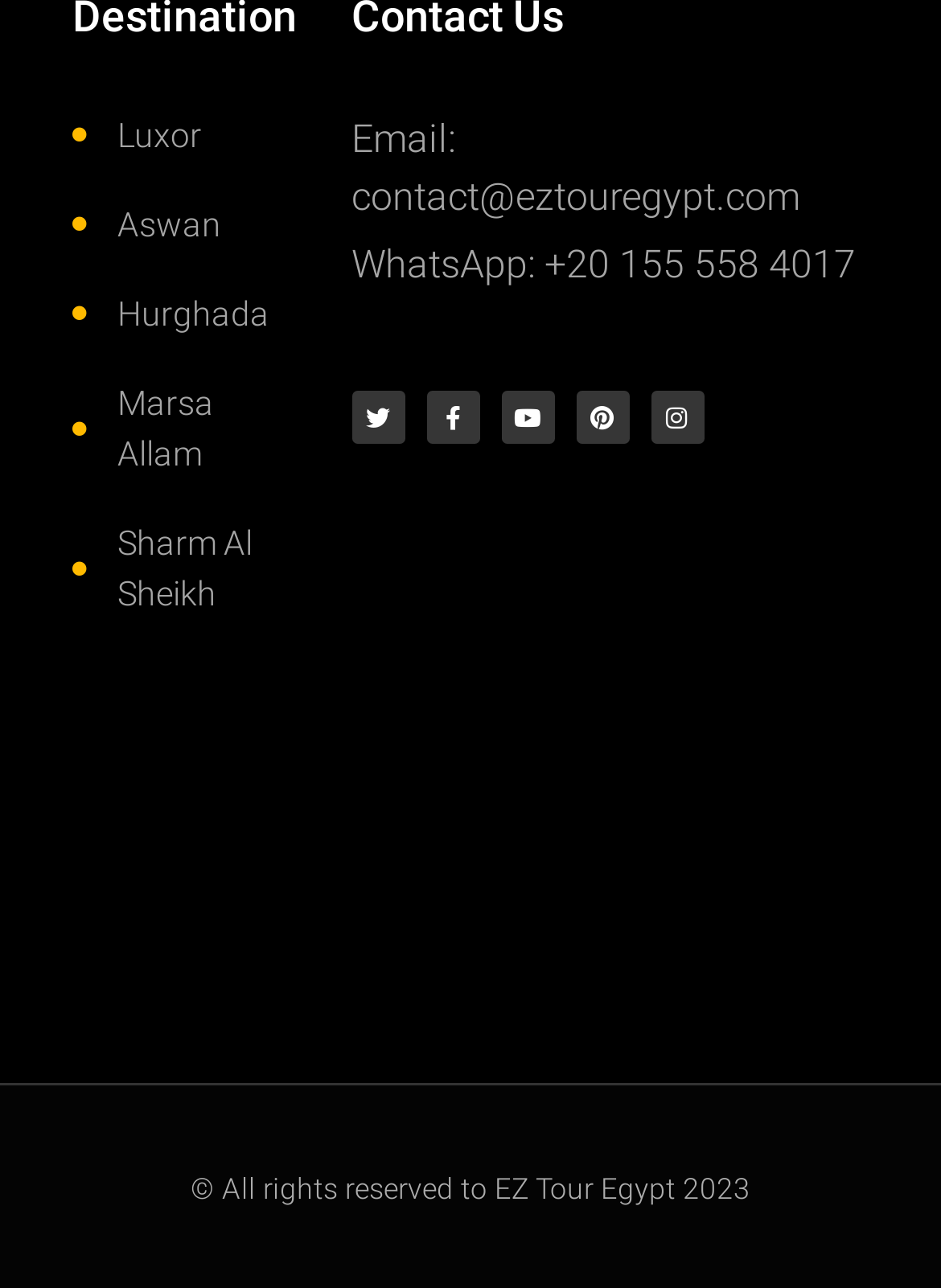Locate the bounding box coordinates of the clickable part needed for the task: "Follow on Twitter".

[0.373, 0.302, 0.429, 0.344]